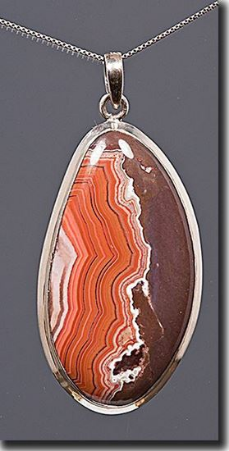Please respond in a single word or phrase: 
What is the color of the background?

Gray